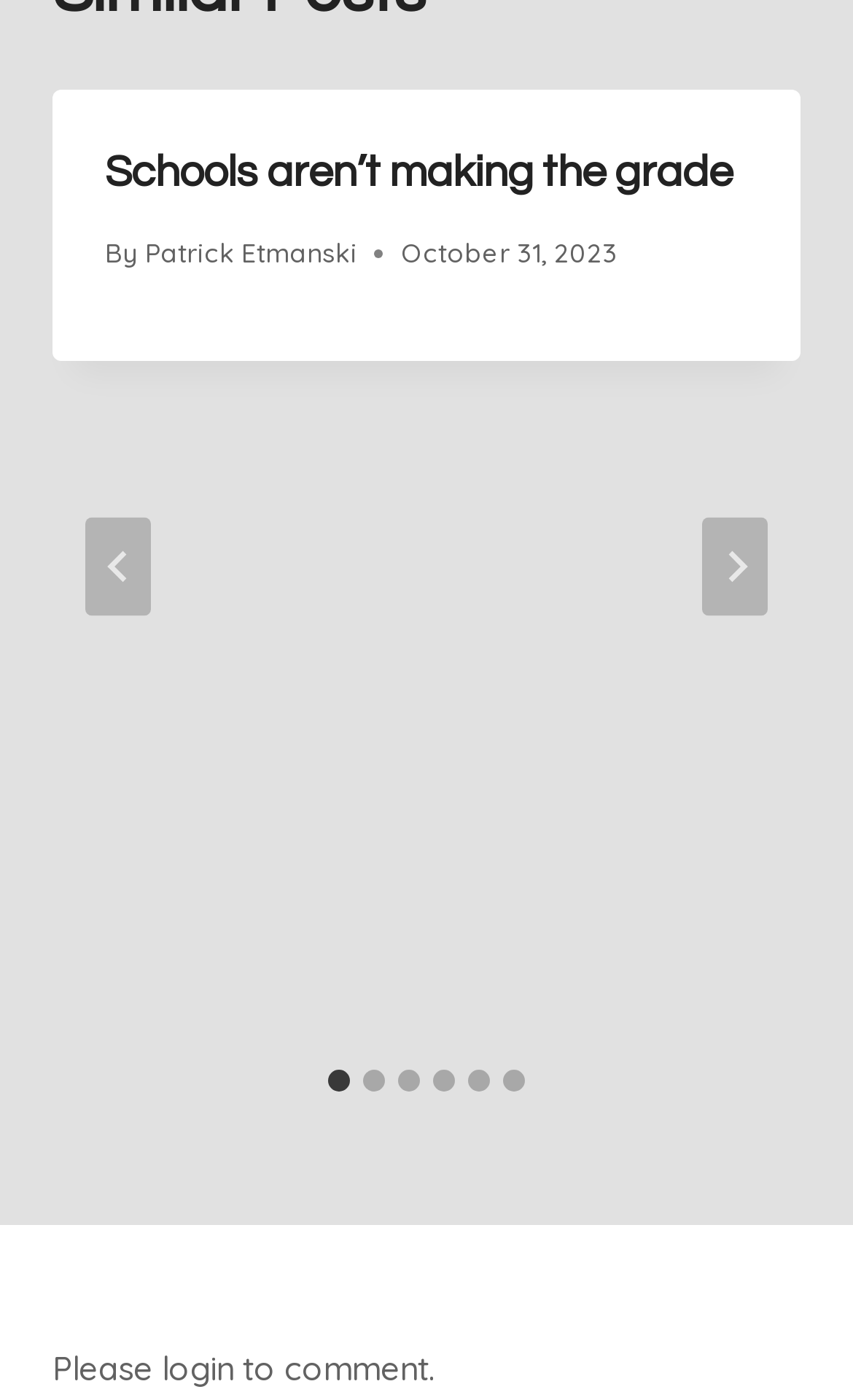Show the bounding box coordinates of the element that should be clicked to complete the task: "Select slide 2".

[0.426, 0.765, 0.451, 0.78]